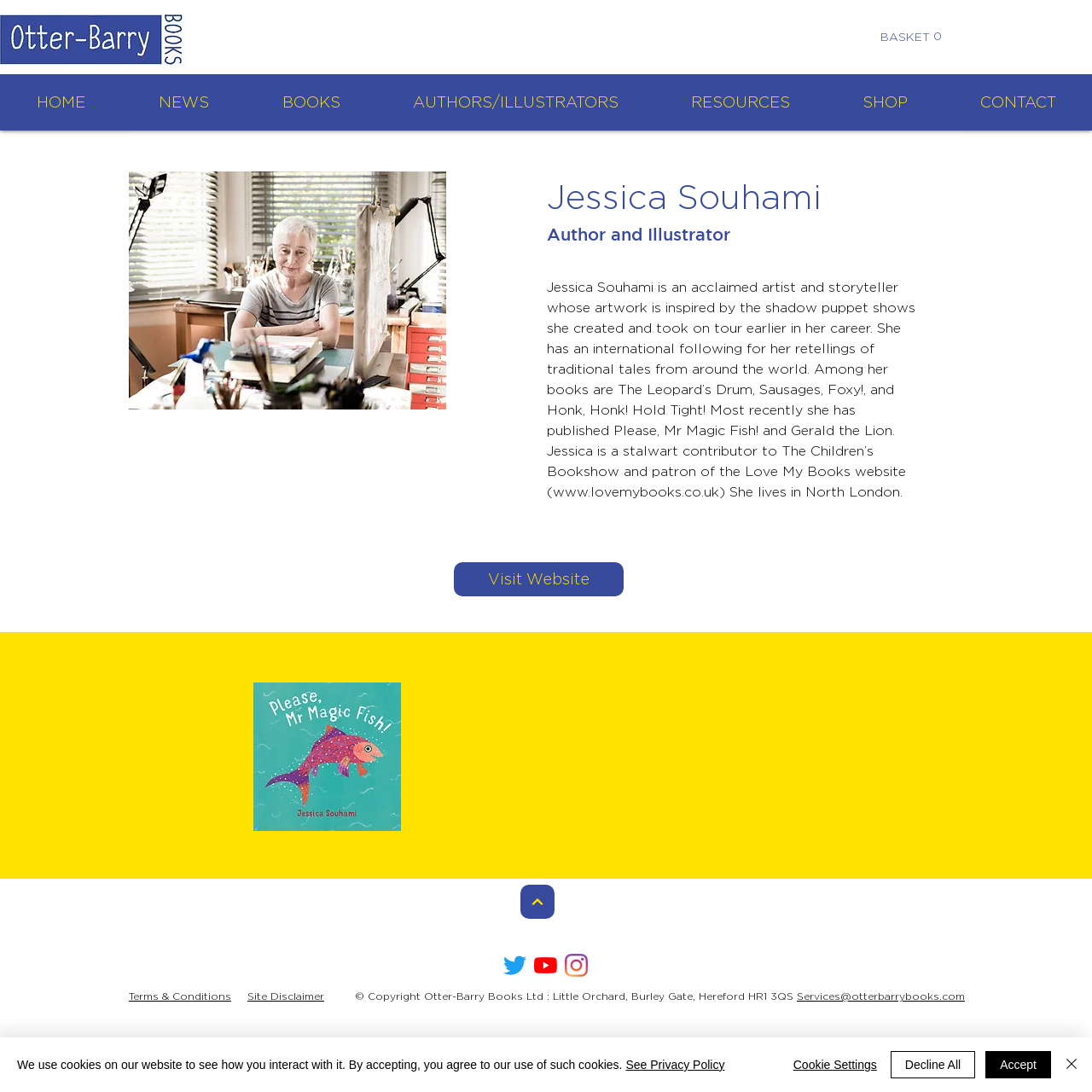Use the details in the image to answer the question thoroughly: 
What is the name of the website Jessica Souhami is a patron of?

According to the webpage, Jessica Souhami is a patron of the Love My Books website, which is mentioned in the text description of Jessica Souhami.